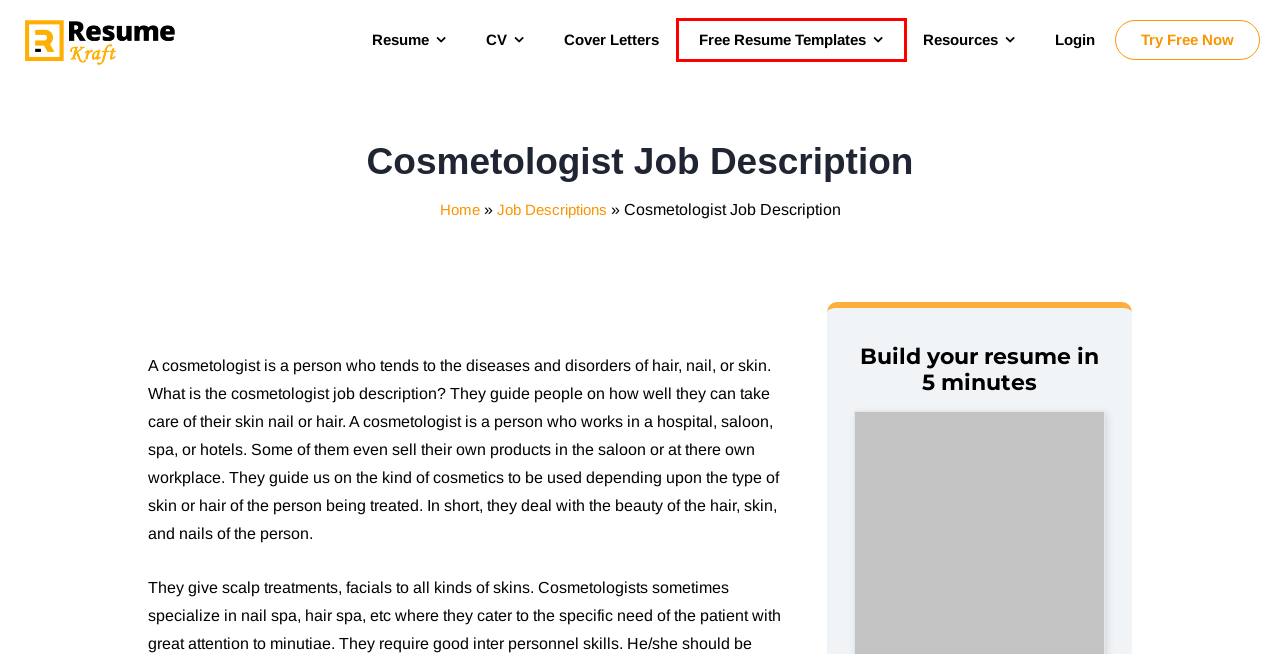You are given a screenshot of a webpage with a red bounding box around an element. Choose the most fitting webpage description for the page that appears after clicking the element within the red bounding box. Here are the candidates:
A. Refund Policy - ResumeKraft
B. Job Descriptions in 2024 - ResumeKraft
C. 150 Basic Resume Templates in 2023 | Free Downloads | ResumeKraft
D. Terms & Conditions - ResumeKraft
E. Free Simple Resume & CV Templates Word Format in 2024 | ResumeKraft
F. Cover Letter Templates in 2024 [Free Download] | ResumeKraft
G. 2024 Most Popular Free Resume Templates | ResumeKraft
H. Best Professional Resume & CV Templates Free Download | ResumeKraft

G